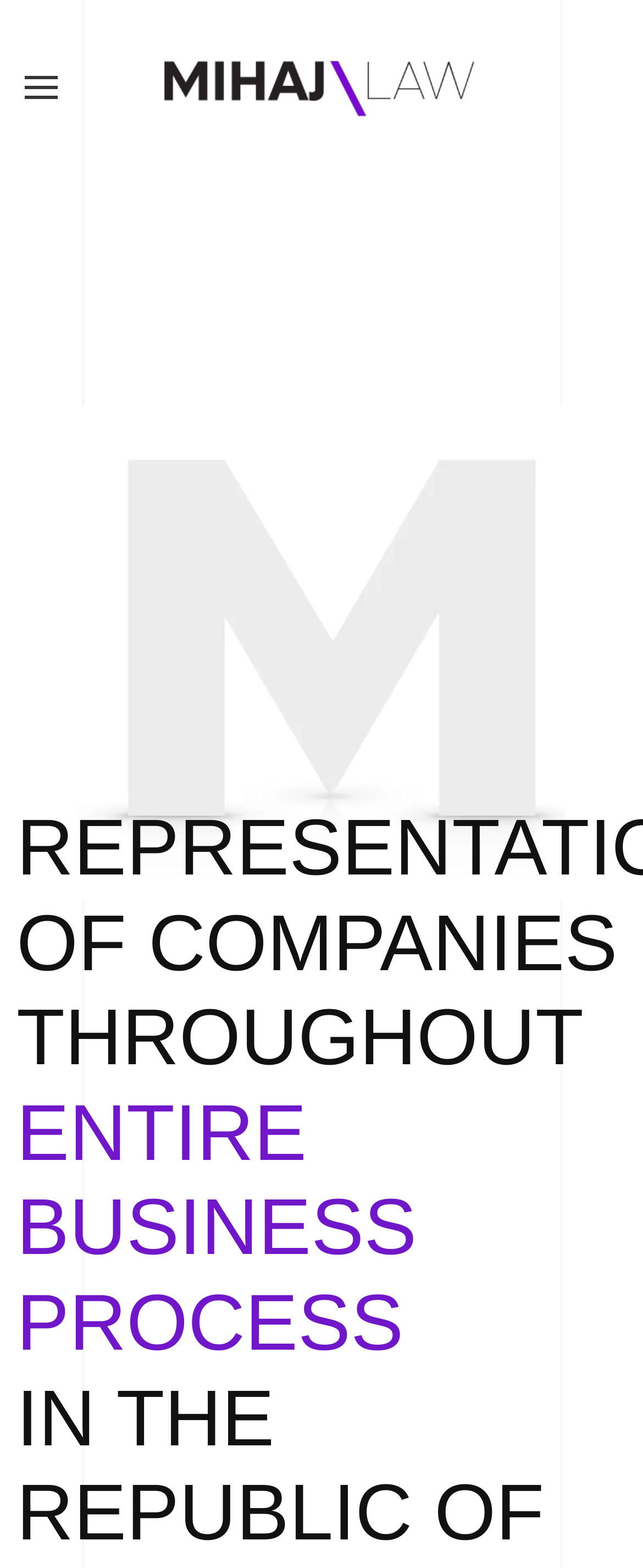Highlight the bounding box of the UI element that corresponds to this description: "aria-label="Back to home"".

[0.215, 0.0, 0.785, 0.112]